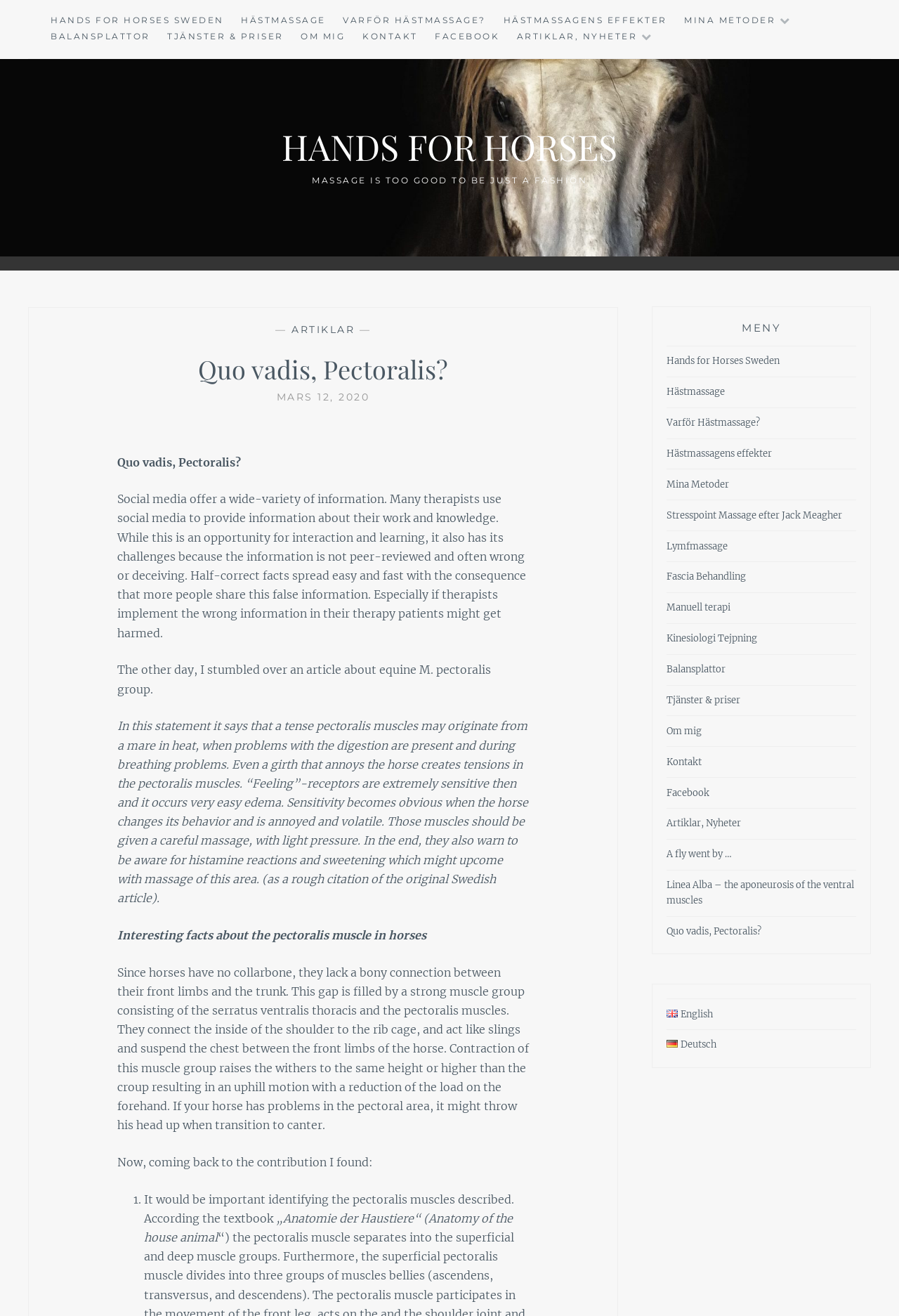Find the bounding box coordinates for the area that should be clicked to accomplish the instruction: "Switch to English language".

[0.741, 0.766, 0.793, 0.776]